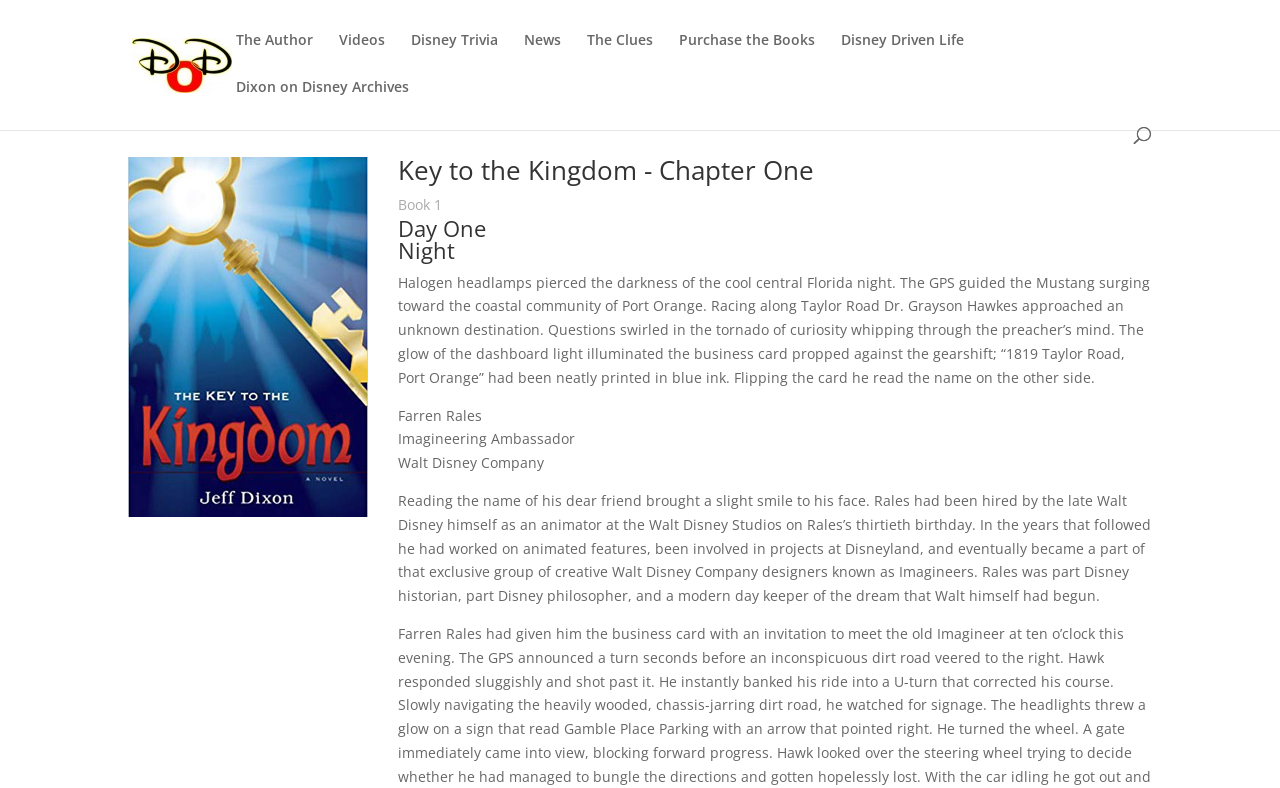Examine the image and give a thorough answer to the following question:
What is the name of the book being teased?

I inferred this answer by looking at the image with the text 'Key to the Kingdom - Chapter One' and the surrounding text, which suggests that the webpage is teasing a book with this title.